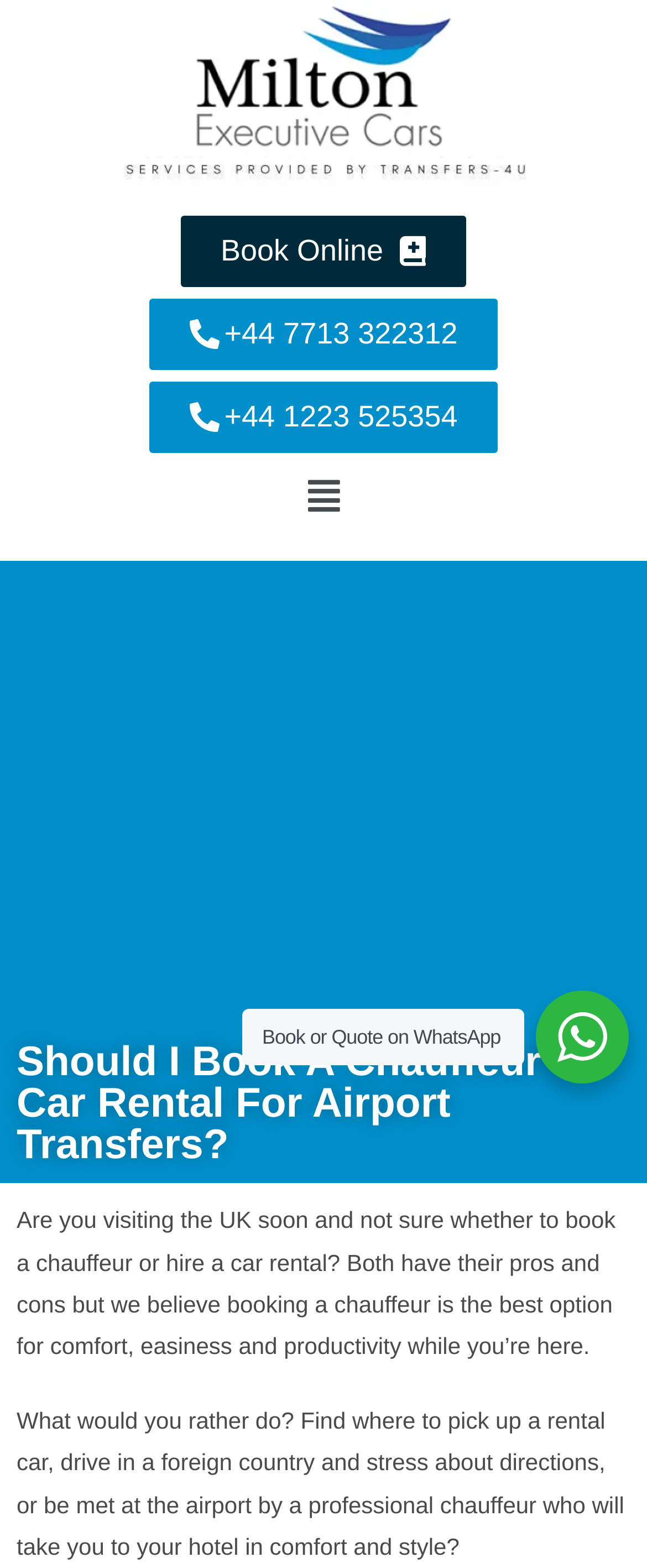What is the alternative to booking a chauffeur?
Using the visual information, respond with a single word or phrase.

Hire a car rental